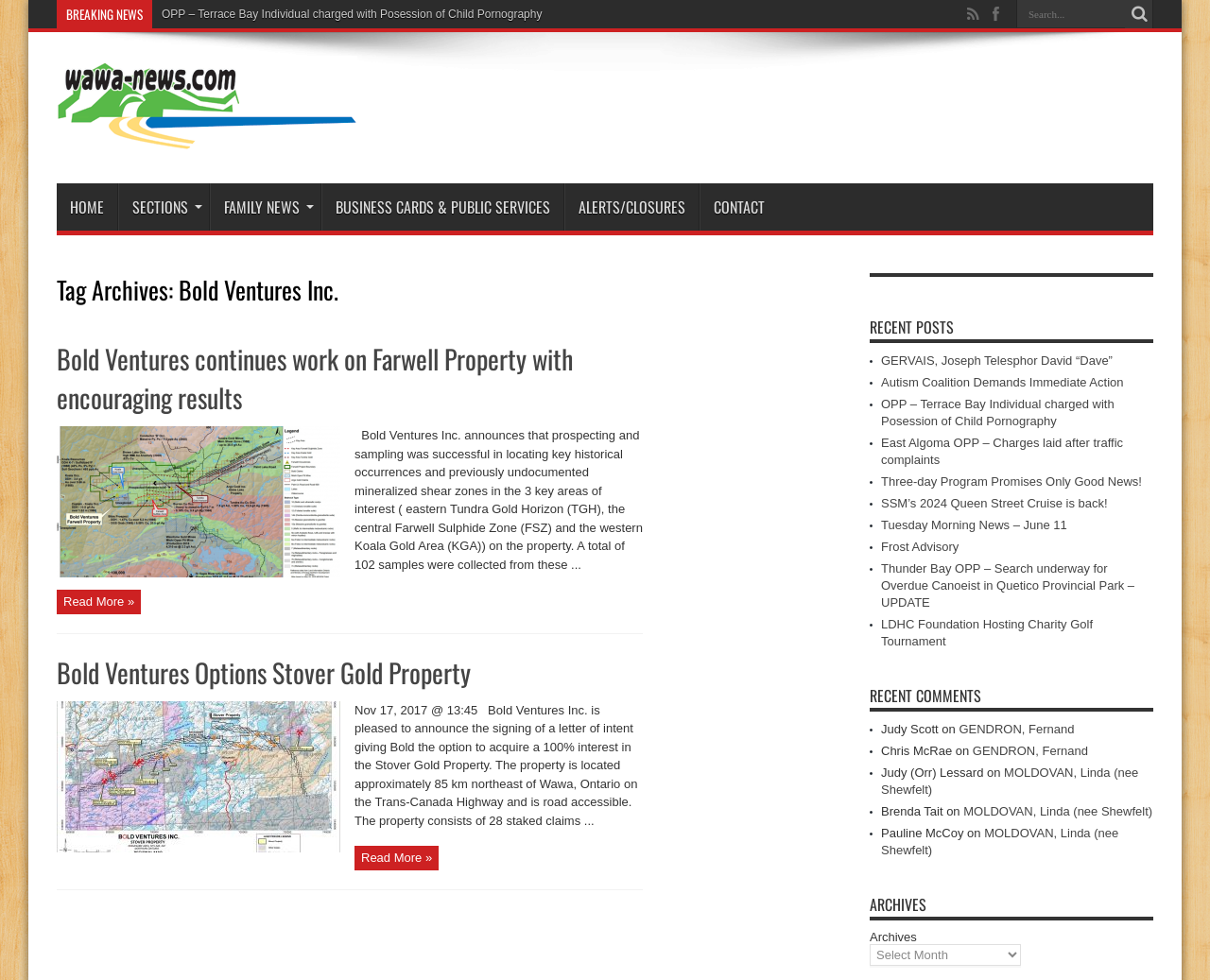Refer to the element description MOLDOVAN, Linda (nee Shewfelt) and identify the corresponding bounding box in the screenshot. Format the coordinates as (top-left x, top-left y, bottom-right x, bottom-right y) with values in the range of 0 to 1.

[0.728, 0.843, 0.924, 0.875]